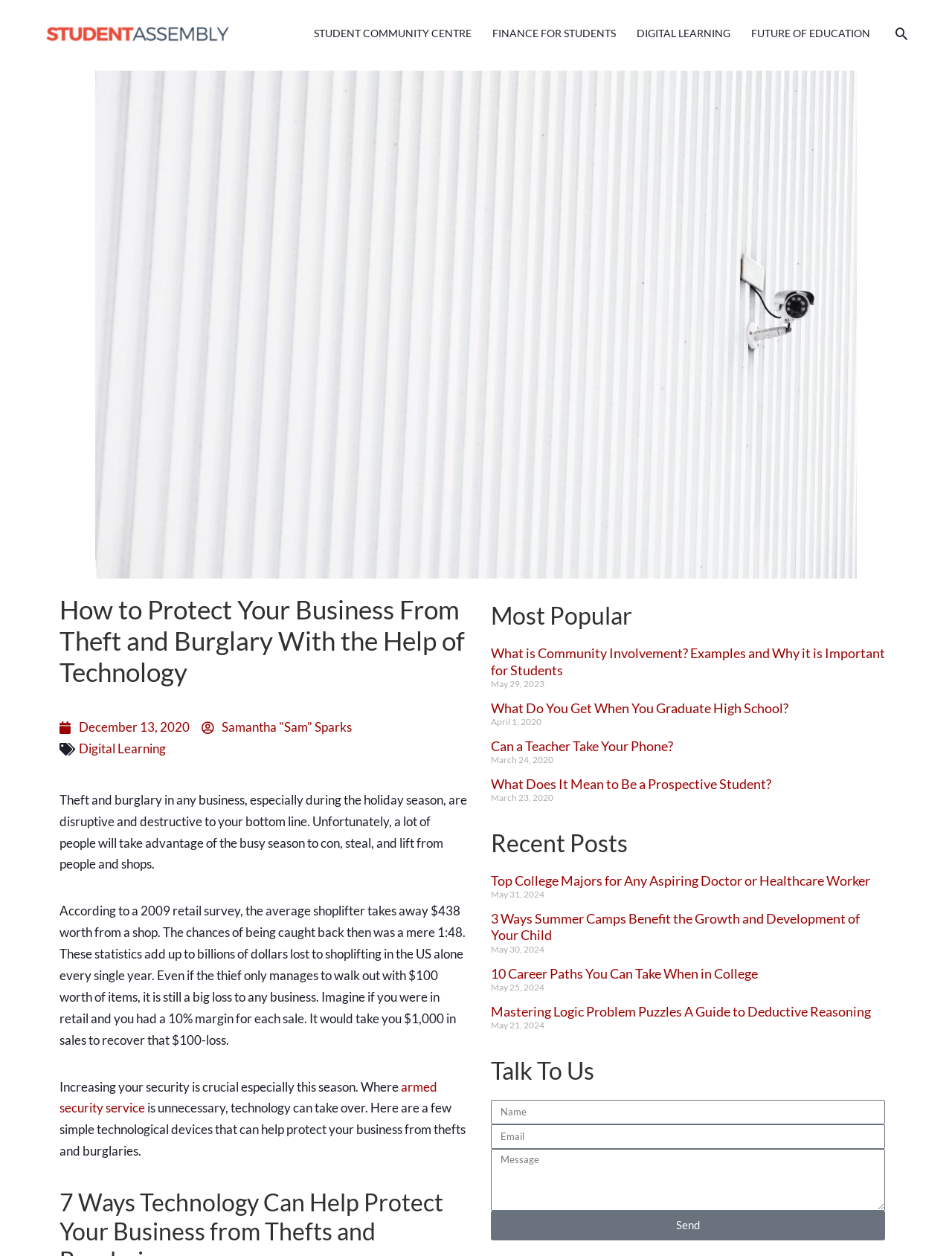What is the topic of the article?
Refer to the image and provide a detailed answer to the question.

The topic of the article can be inferred from the heading 'How to Protect Your Business From Theft and Burglary With the Help of Technology' and the content of the article, which discusses the importance of increasing security in shops, especially during the holiday season.